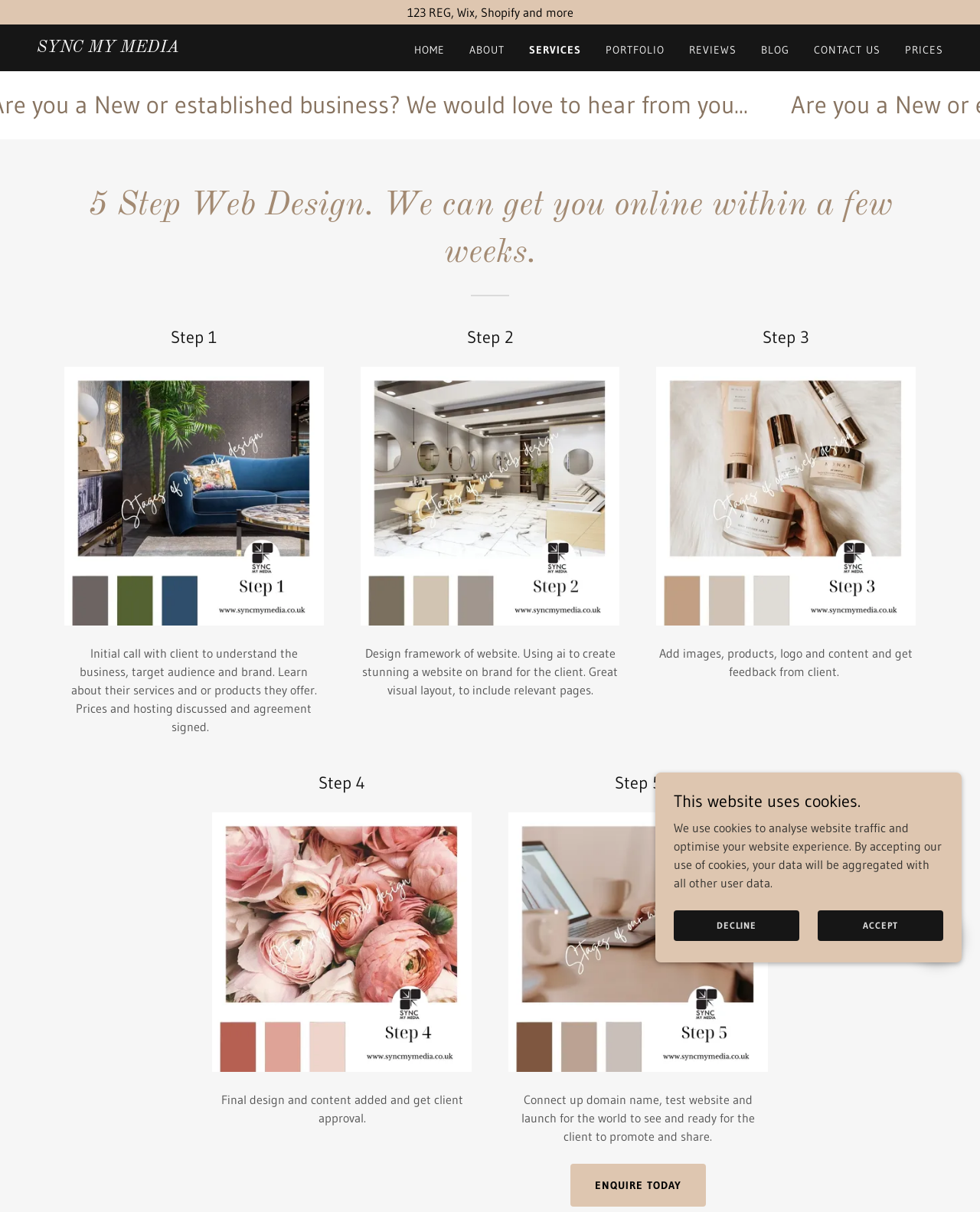Utilize the information from the image to answer the question in detail:
What is the company name?

The company name is obtained from the top-left corner of the webpage, where it is written as 'SYNC MY MEDIA' in a prominent font.